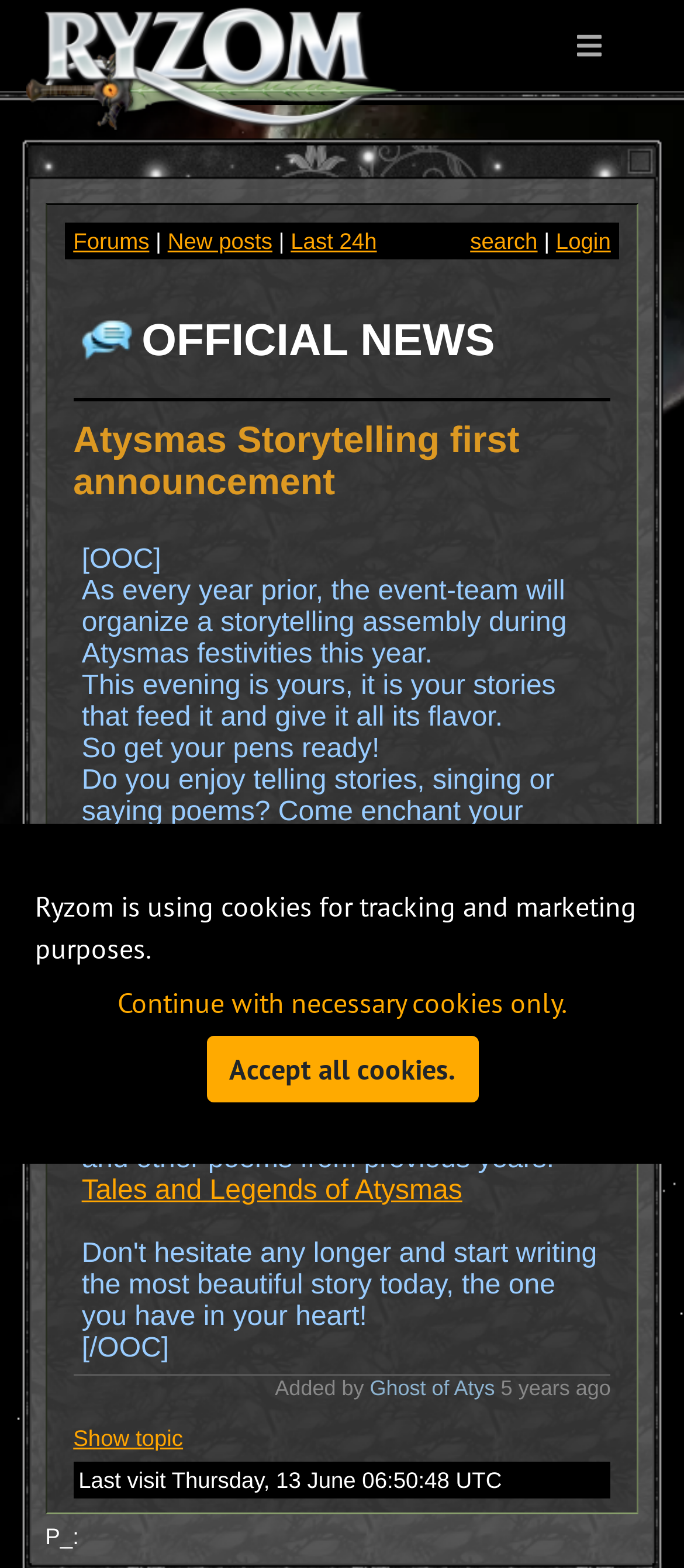Highlight the bounding box coordinates of the element you need to click to perform the following instruction: "Search in the forum."

[0.687, 0.145, 0.786, 0.162]